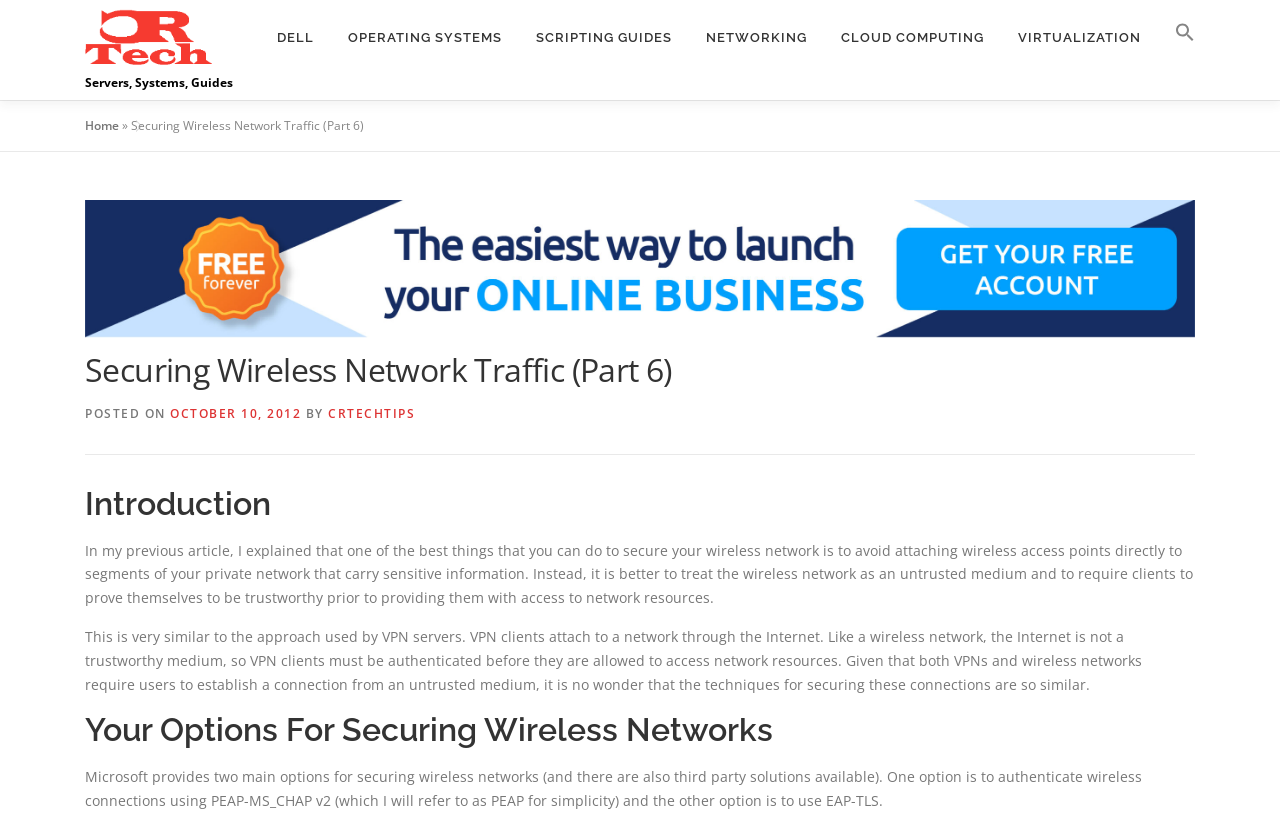Find the bounding box coordinates of the element I should click to carry out the following instruction: "Click on the CR Tech link".

[0.066, 0.034, 0.165, 0.057]